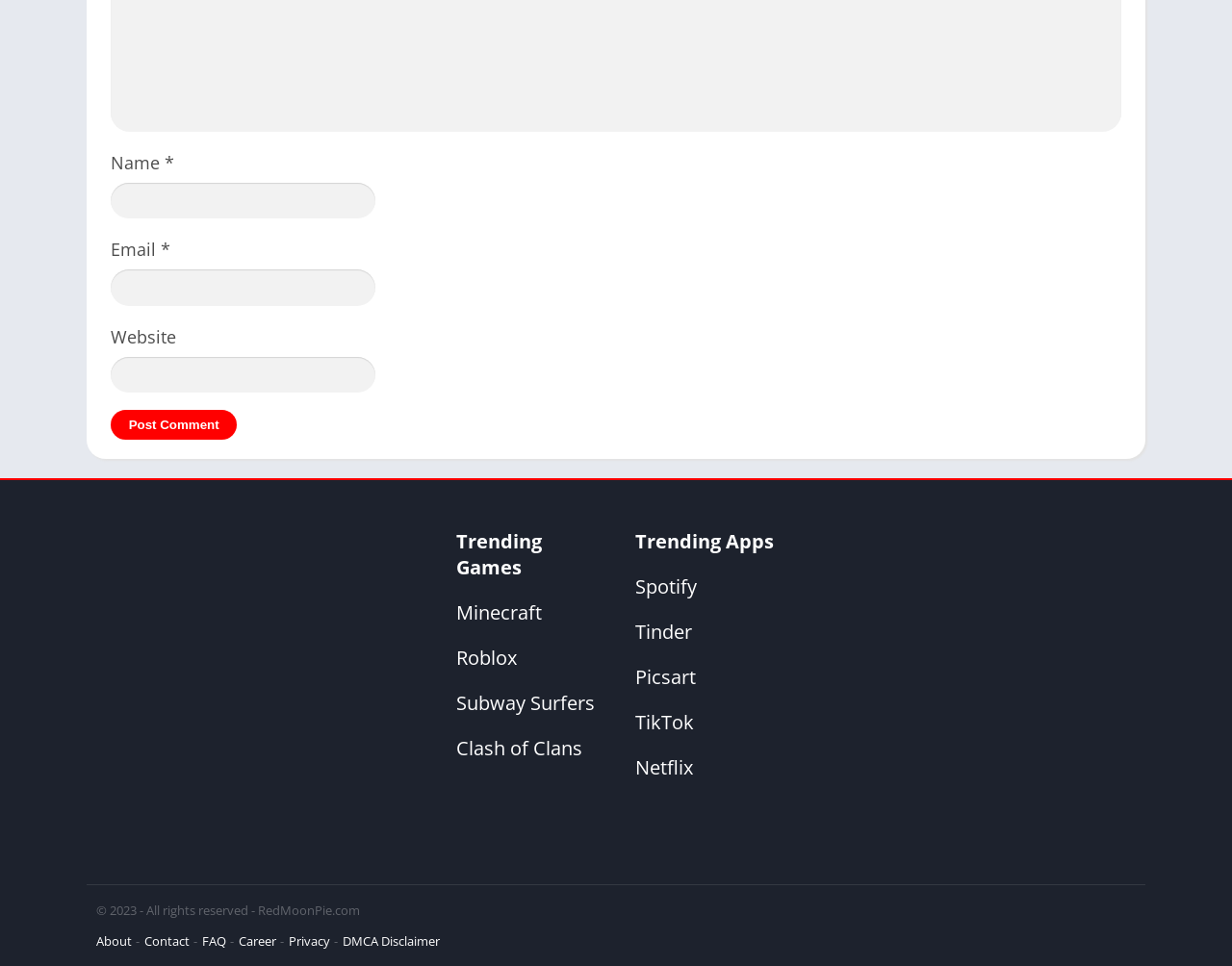Determine the bounding box coordinates of the clickable area required to perform the following instruction: "Click the Post Comment button". The coordinates should be represented as four float numbers between 0 and 1: [left, top, right, bottom].

[0.09, 0.425, 0.192, 0.455]